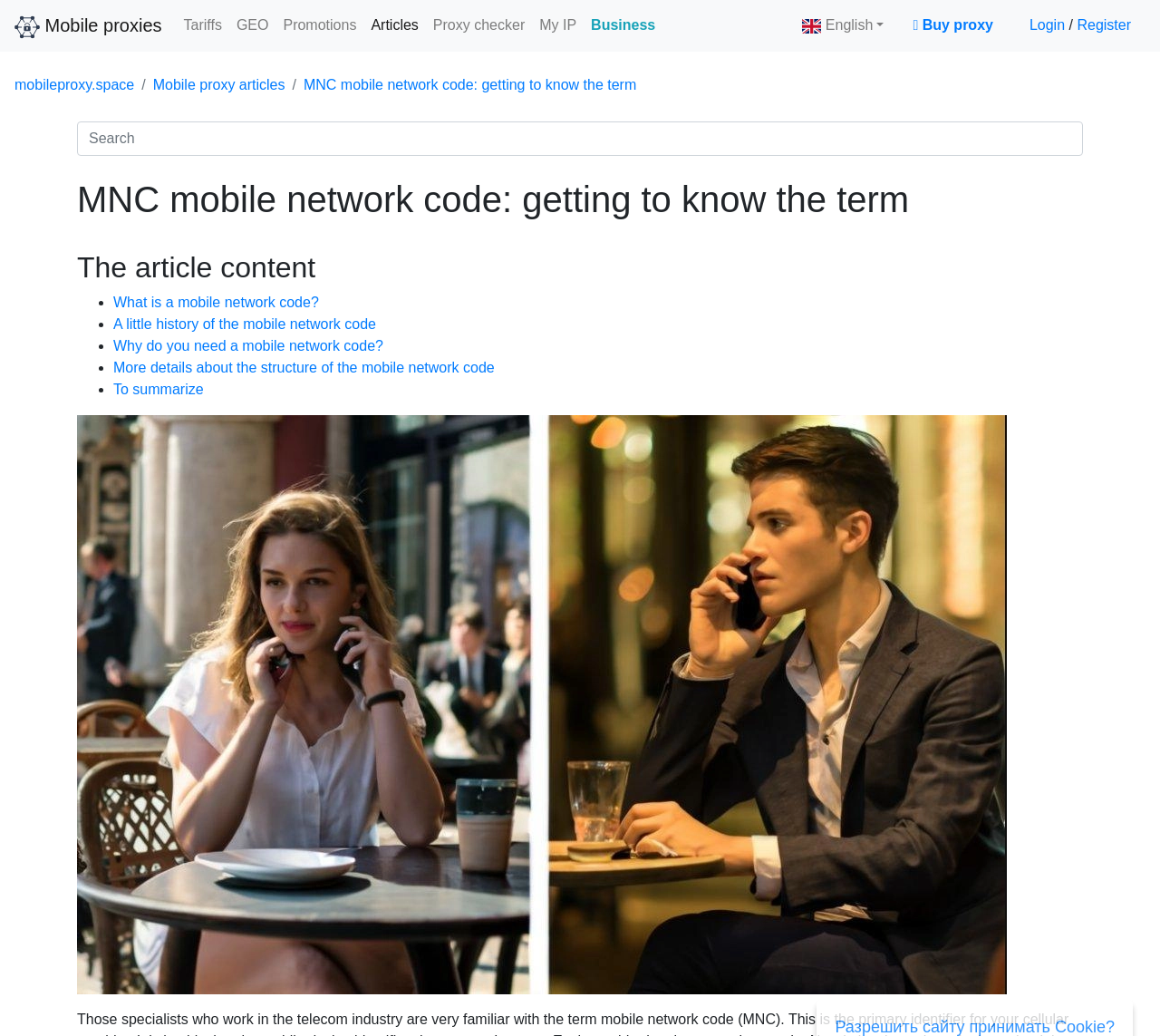Please determine the bounding box coordinates for the element that should be clicked to follow these instructions: "Read about Hair Growth-Boosting Rosemary Rinse".

None